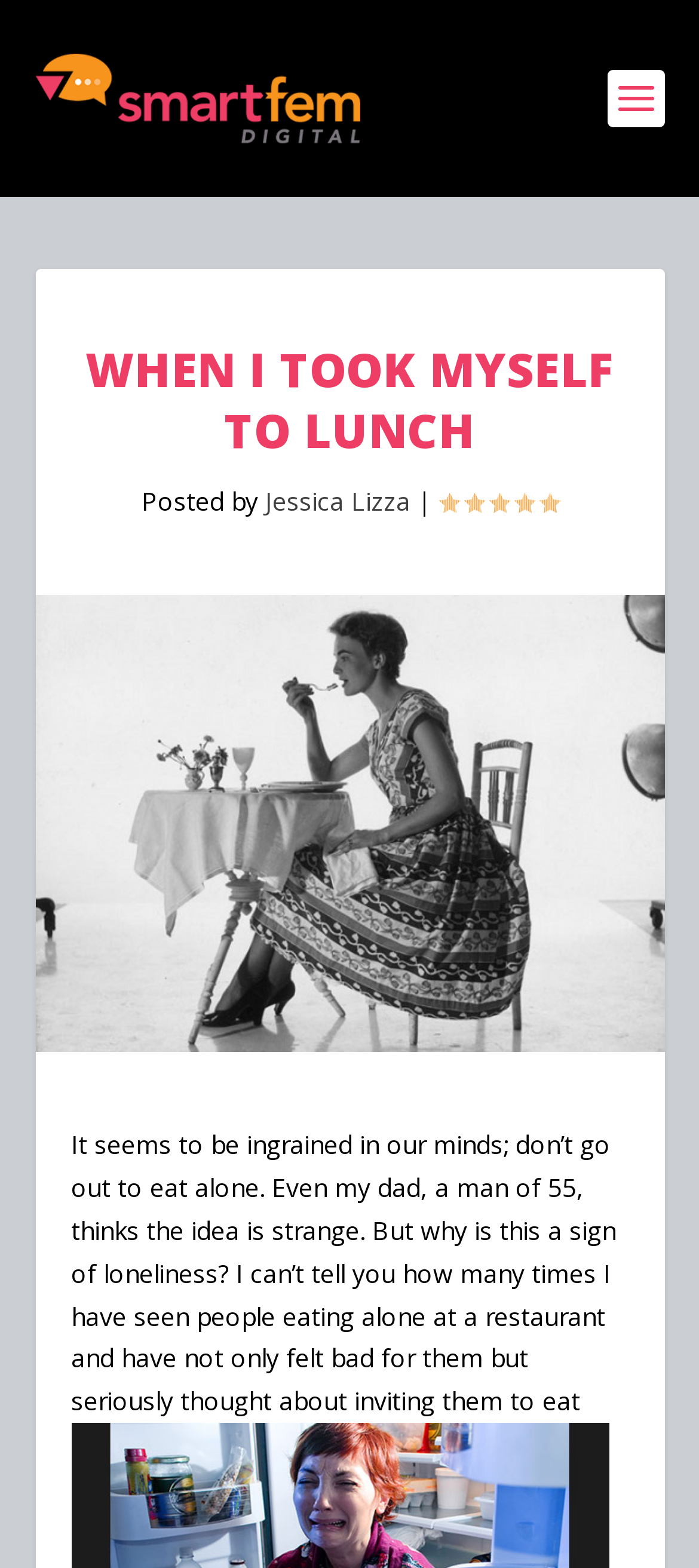Provide your answer in a single word or phrase: 
Who wrote the article?

Jessica Lizza